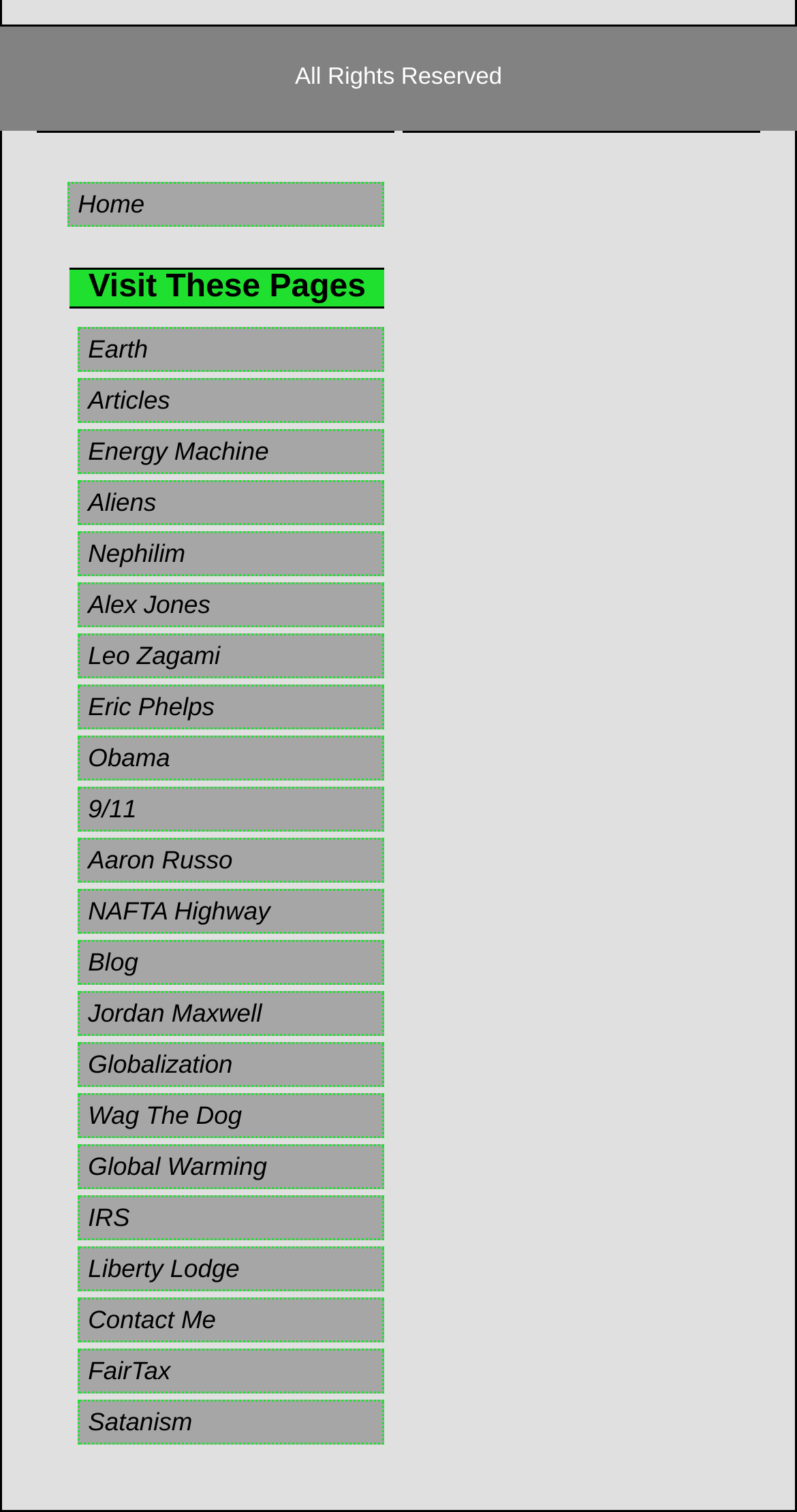Mark the bounding box of the element that matches the following description: "Blog".

[0.098, 0.622, 0.482, 0.651]